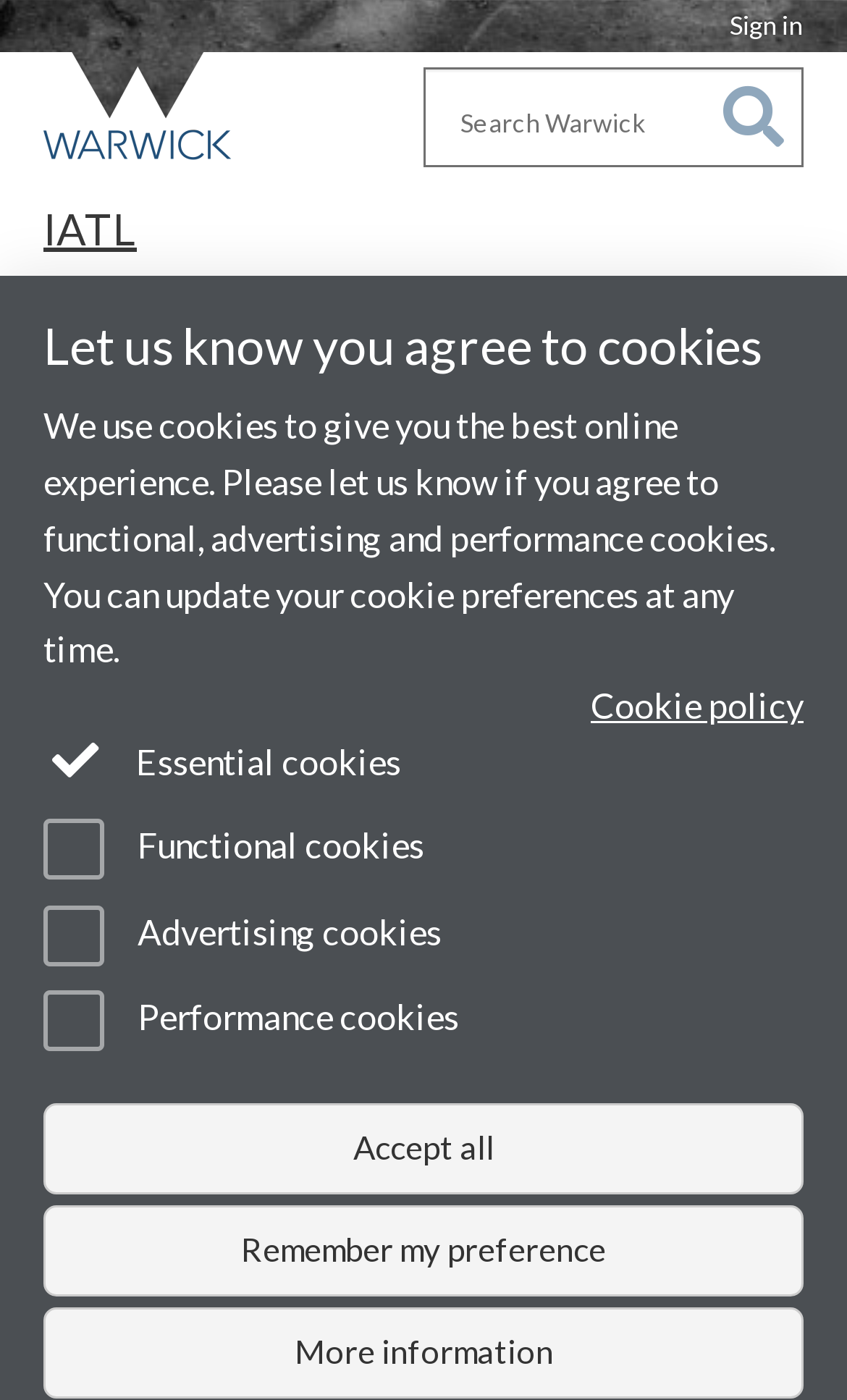Provide the bounding box coordinates for the area that should be clicked to complete the instruction: "View Student Projects".

[0.408, 0.215, 0.685, 0.249]